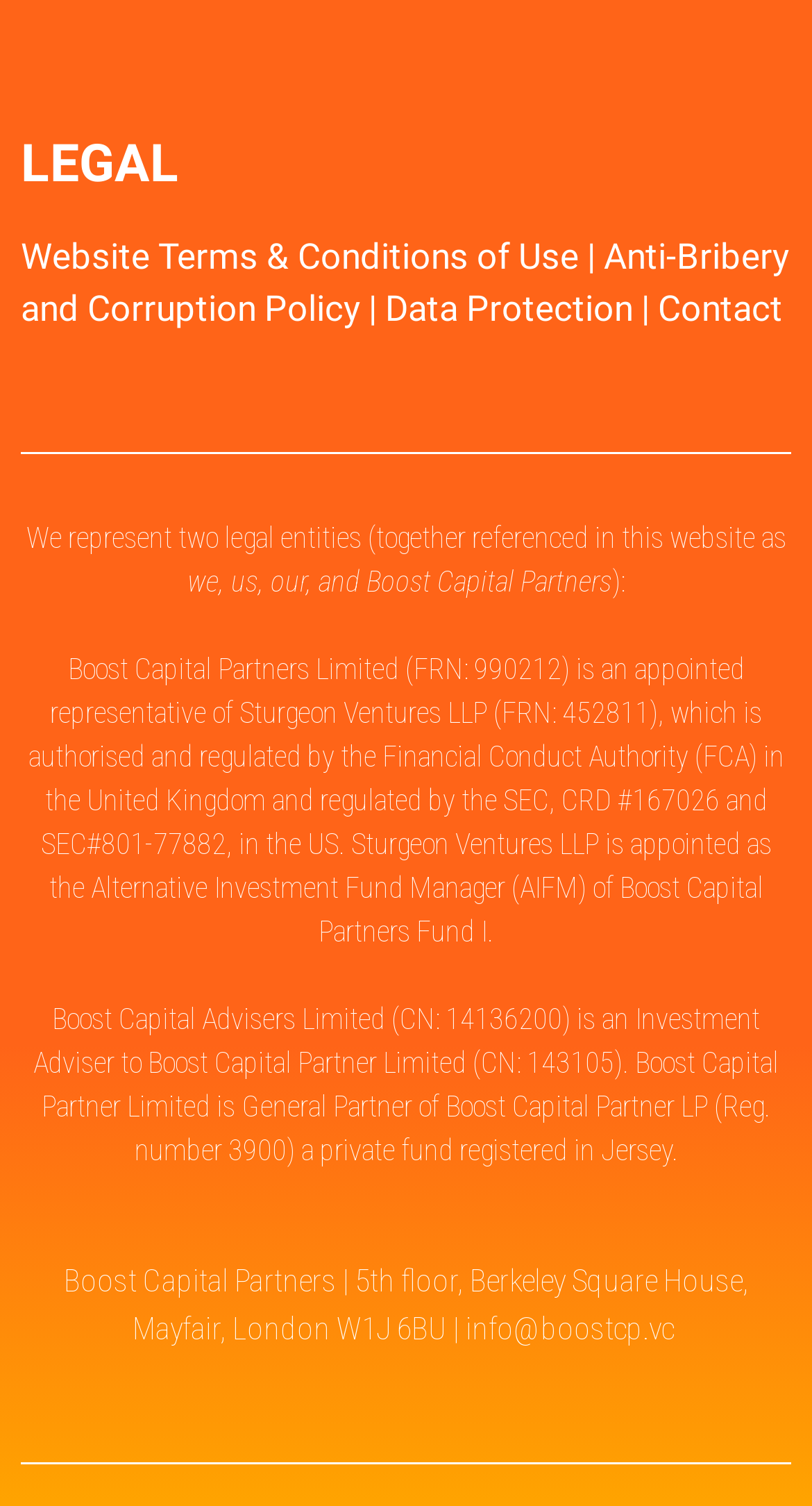Given the element description: "Anti-Bribery and Corruption Policy", predict the bounding box coordinates of this UI element. The coordinates must be four float numbers between 0 and 1, given as [left, top, right, bottom].

[0.026, 0.156, 0.972, 0.219]